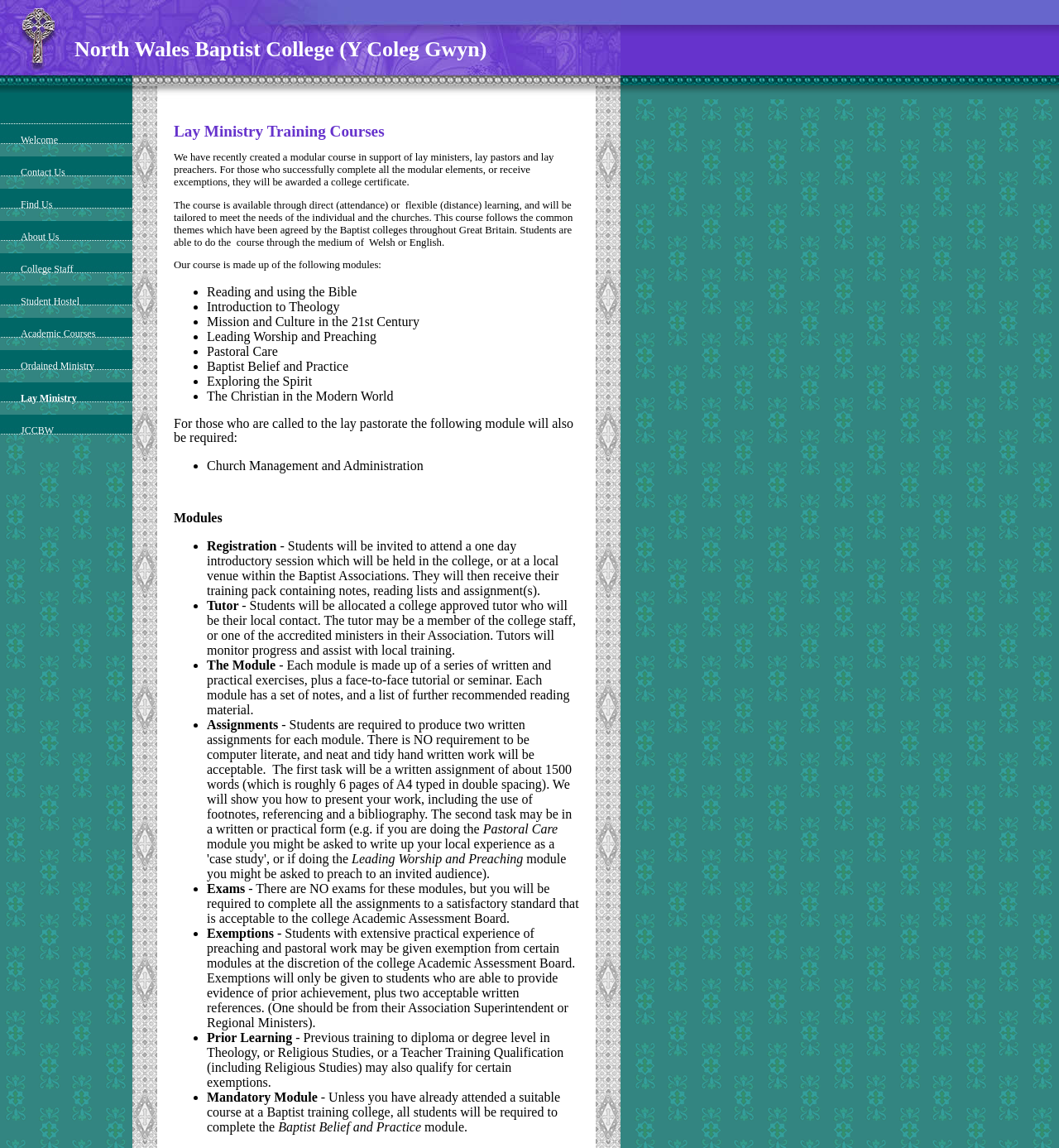Convey a detailed summary of the webpage, mentioning all key elements.

The webpage is about Lay Ministry Training Courses offered by North Wales Baptist College. At the top, there is a heading with the college's name, followed by a table of contents with links to different sections, including "Welcome", "Contact Us", "Find Us", "About Us", "College Staff", "Student Hostel", "Academic Courses", "Ordained Ministry", "Lay Ministry", and "JCCBW".

Below the table of contents, there is a heading "Lay Ministry Training Courses" and a list of courses, including "Introduction to Theology", "Mission and Culture in the 21st Century", "Leading Worship and Preaching", "Pastoral Care", "Baptist Belief and Practice", "Exploring the Spirit", and "The Christian in the Modern World". 

The webpage also provides information about the requirements for those who are called to the lay pastorate, including an additional module on "Church Management and Administration". 

Further down, there are sections on "Modules", "Registration", "Tutor", "The Module", "Assignments", and "Exams". These sections provide details on the structure and content of the courses, the role of tutors, and the assessment process. 

Throughout the webpage, there are no images, but there are many links and headings that help to organize and navigate the content.